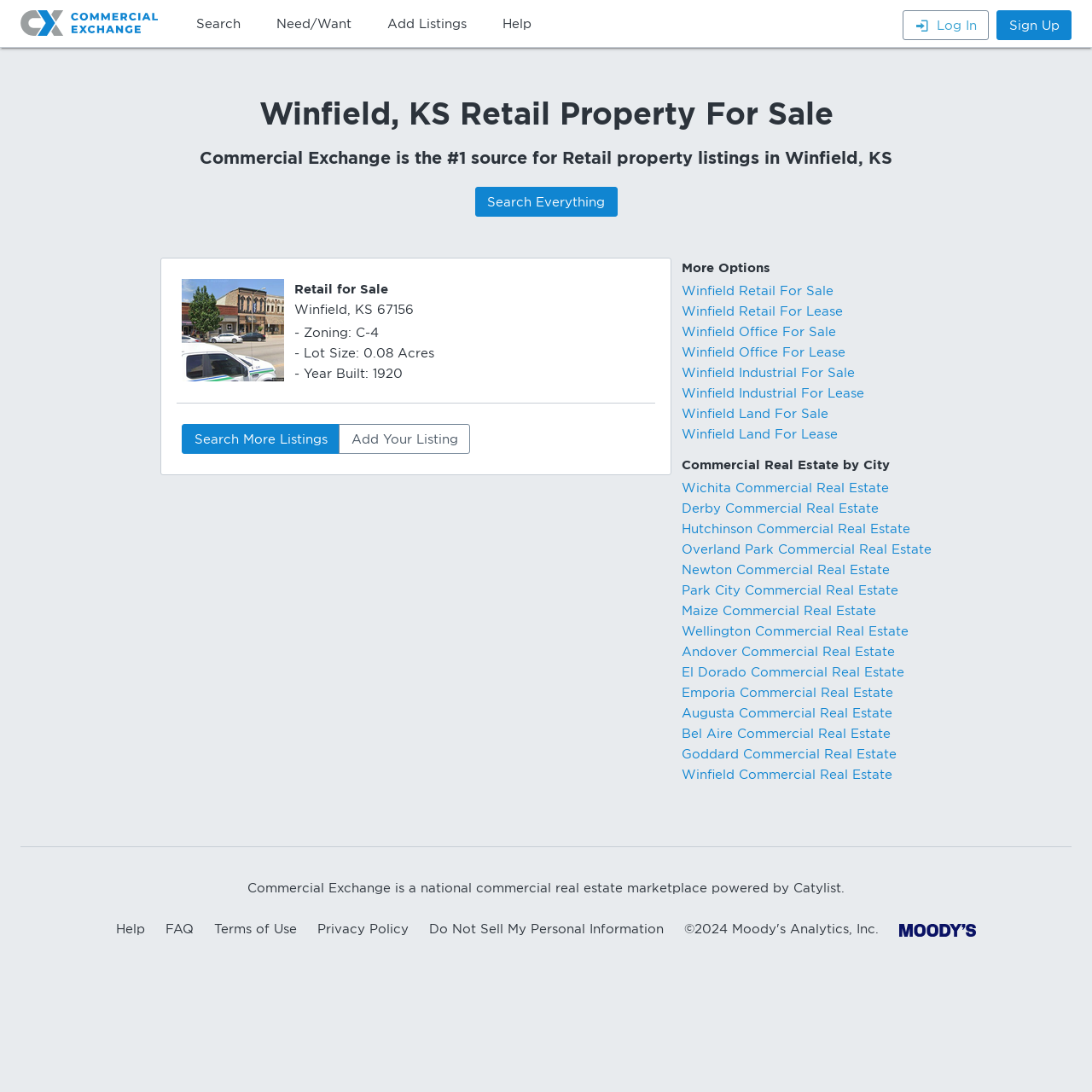Specify the bounding box coordinates of the area that needs to be clicked to achieve the following instruction: "View a retail property listing".

[0.162, 0.256, 0.6, 0.37]